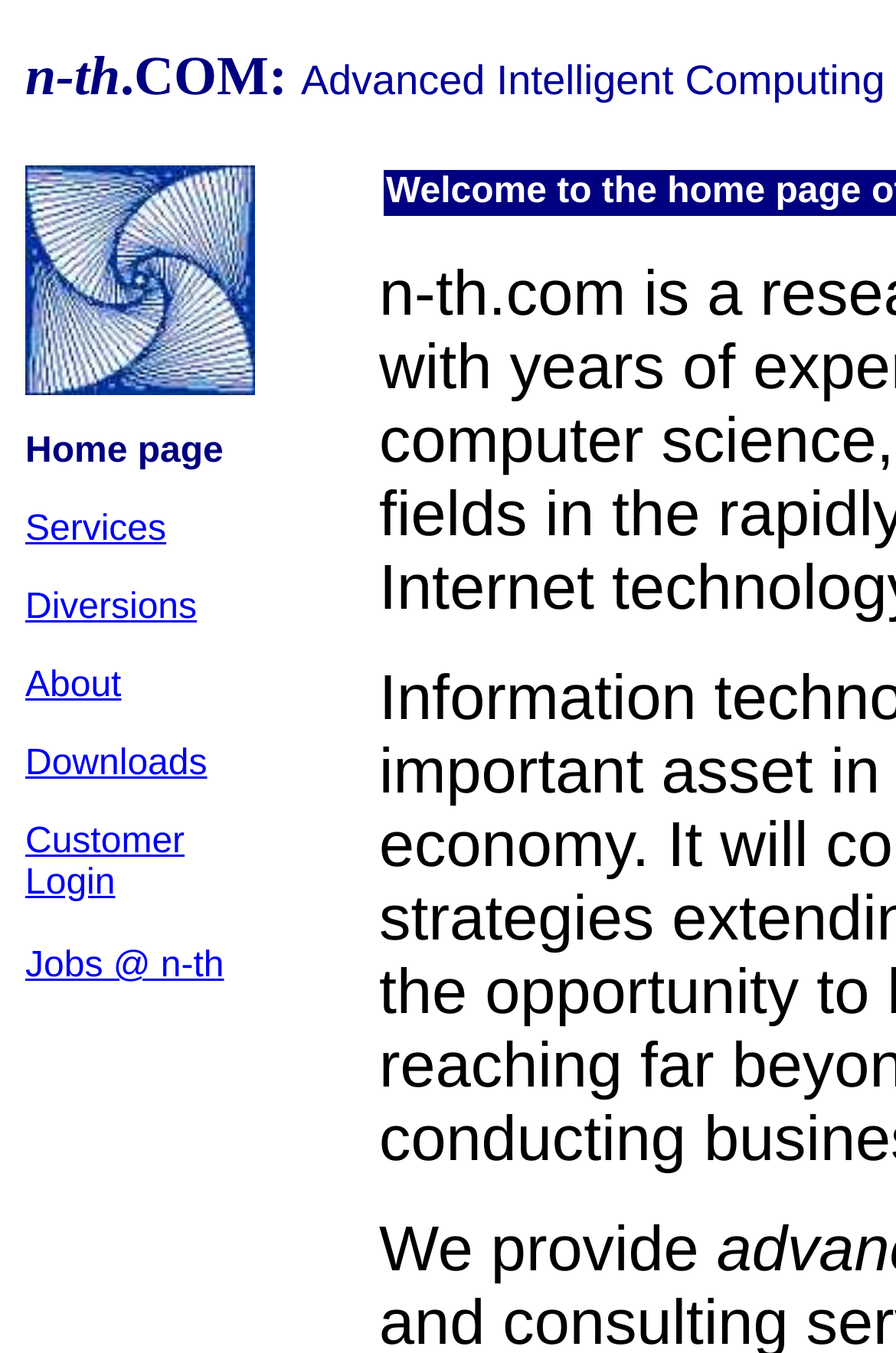How many links are there in the top menu?
Look at the screenshot and respond with a single word or phrase.

7